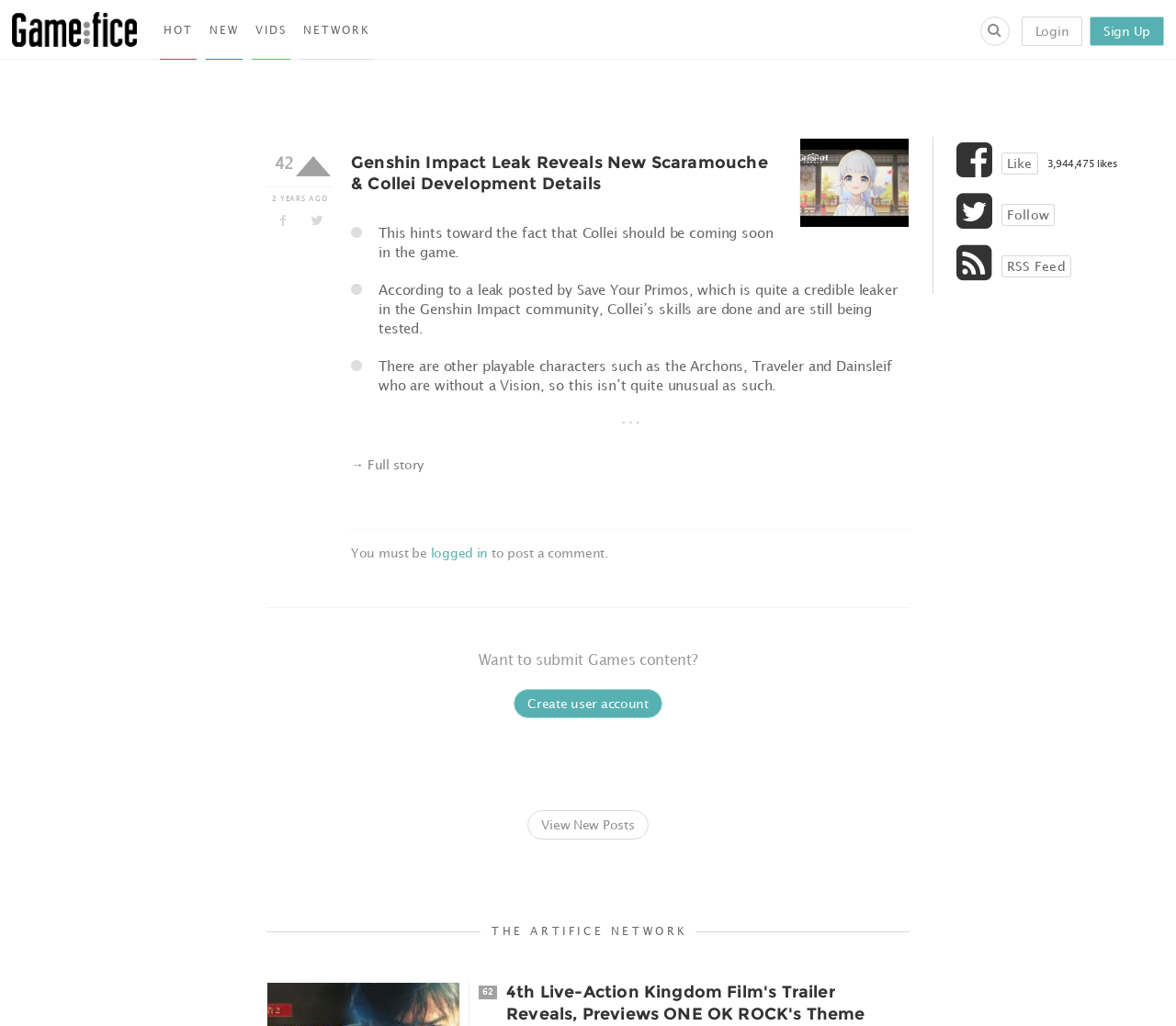Determine the bounding box coordinates for the clickable element required to fulfill the instruction: "Click on the 'Login' link". Provide the coordinates as four float numbers between 0 and 1, i.e., [left, top, right, bottom].

[0.869, 0.016, 0.921, 0.045]